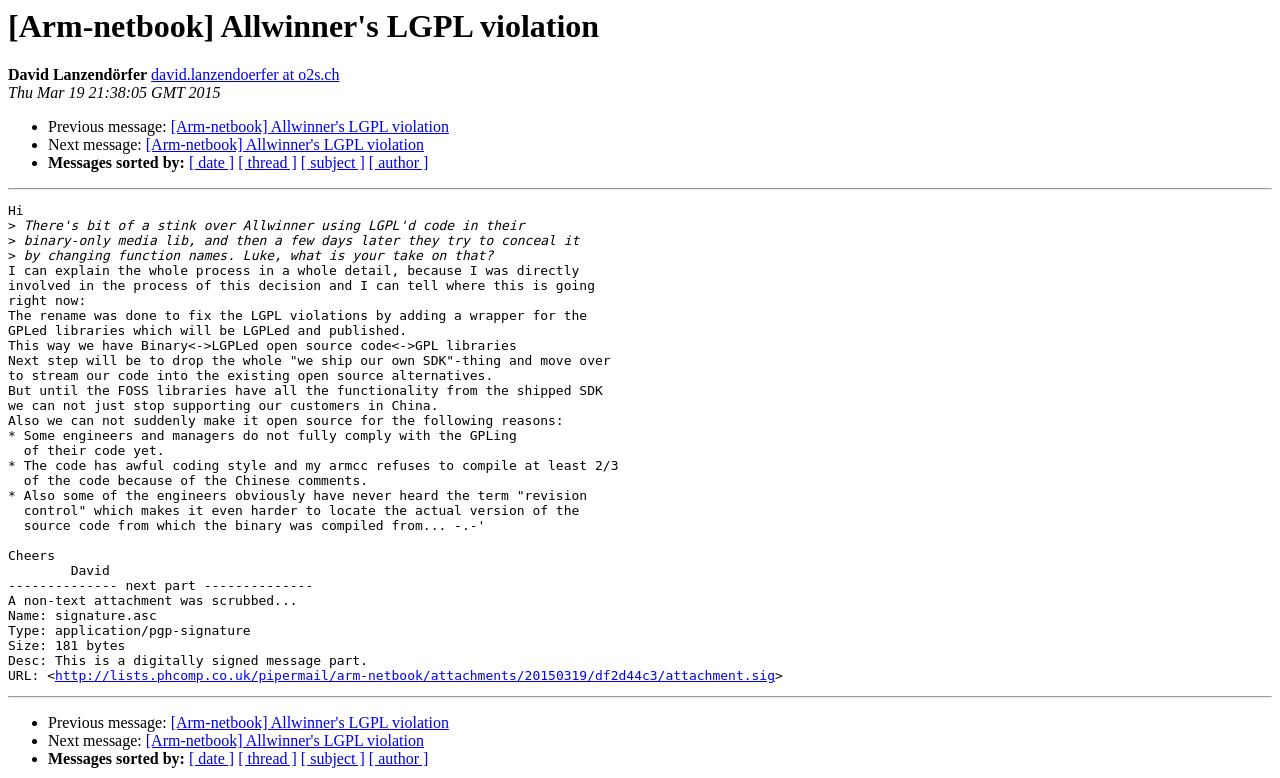From the image, can you give a detailed response to the question below:
How many list markers are there in the 'Previous message' section?

There are 3 list markers in the 'Previous message' section, which can be found at the top and bottom of the webpage. The list markers are '•' and are used to indicate the previous and next messages.